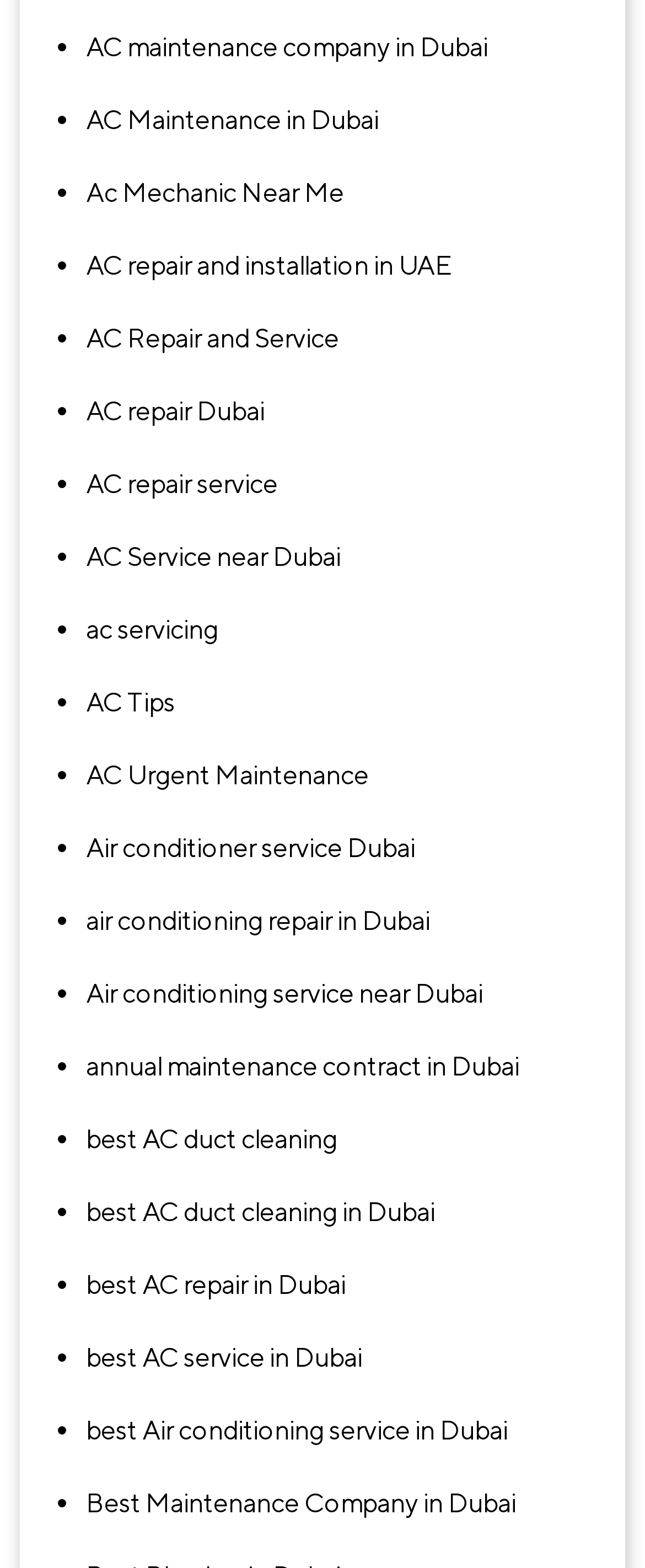Using the provided element description: "AC maintenance company in Dubai", identify the bounding box coordinates. The coordinates should be four floats between 0 and 1 in the order [left, top, right, bottom].

[0.133, 0.007, 0.918, 0.054]